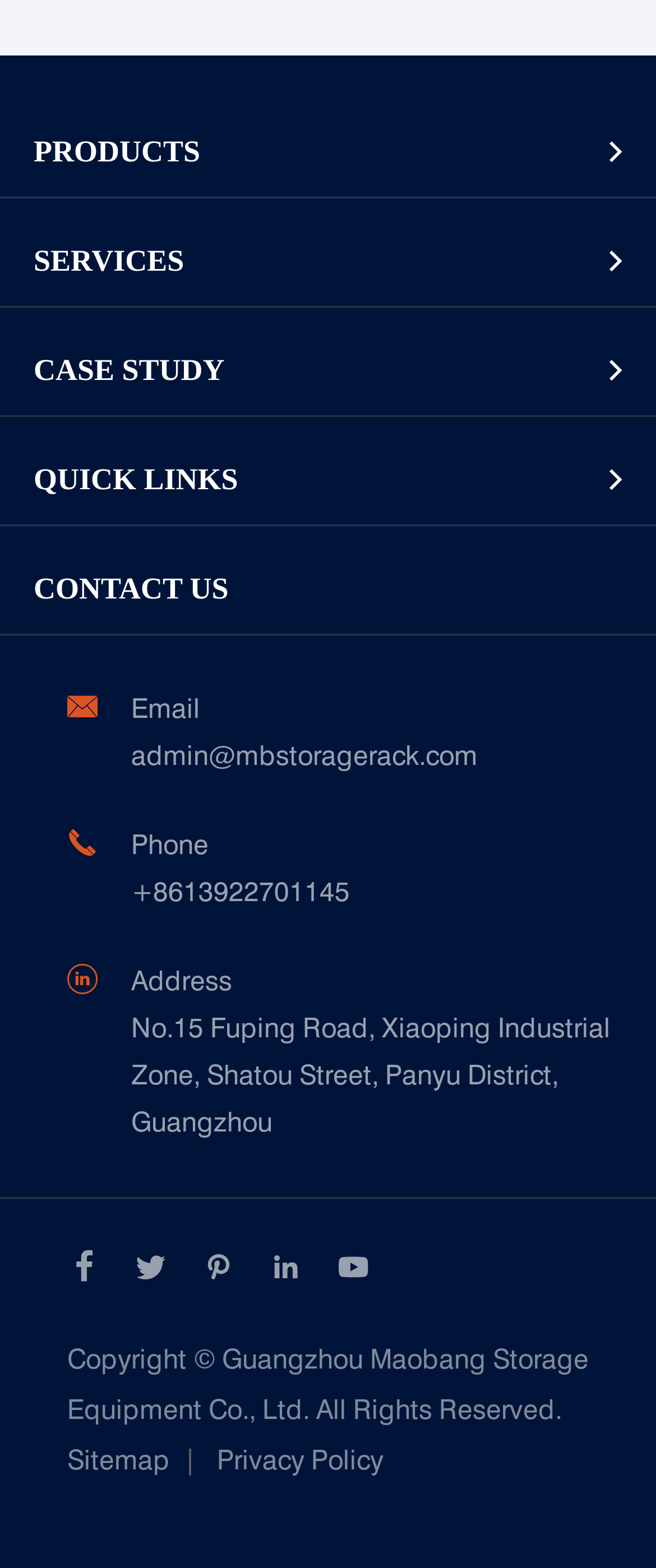What is the main category of products offered by this company?
Using the image as a reference, deliver a detailed and thorough answer to the question.

Based on the links provided on the webpage, such as 'Pallet Rack', 'Cantilever Rack', and 'Widespan Rack', it can be inferred that the main category of products offered by this company is storage equipment.